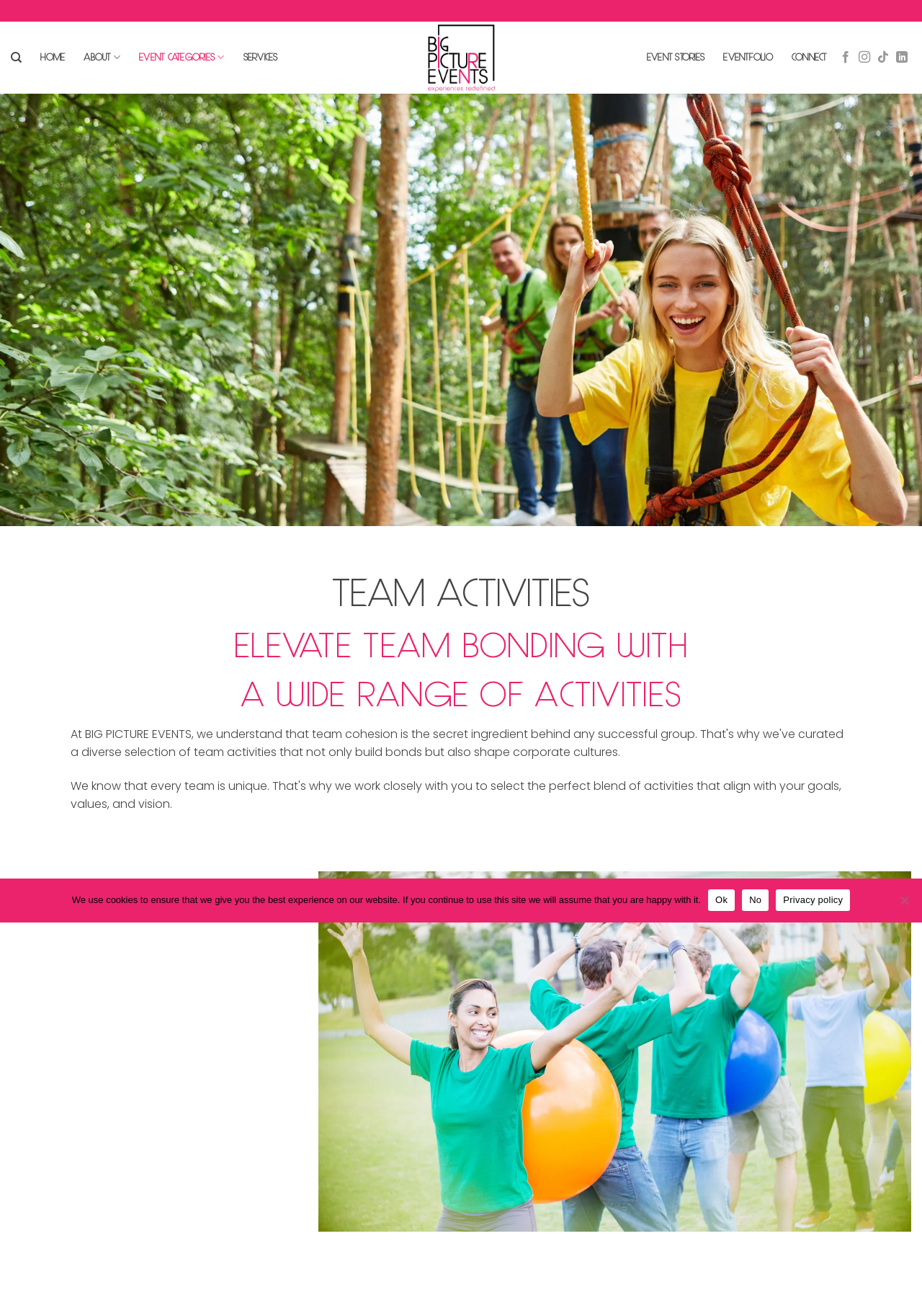Please identify the bounding box coordinates of the area I need to click to accomplish the following instruction: "Click on the Big Picture Events logo".

[0.461, 0.016, 0.539, 0.071]